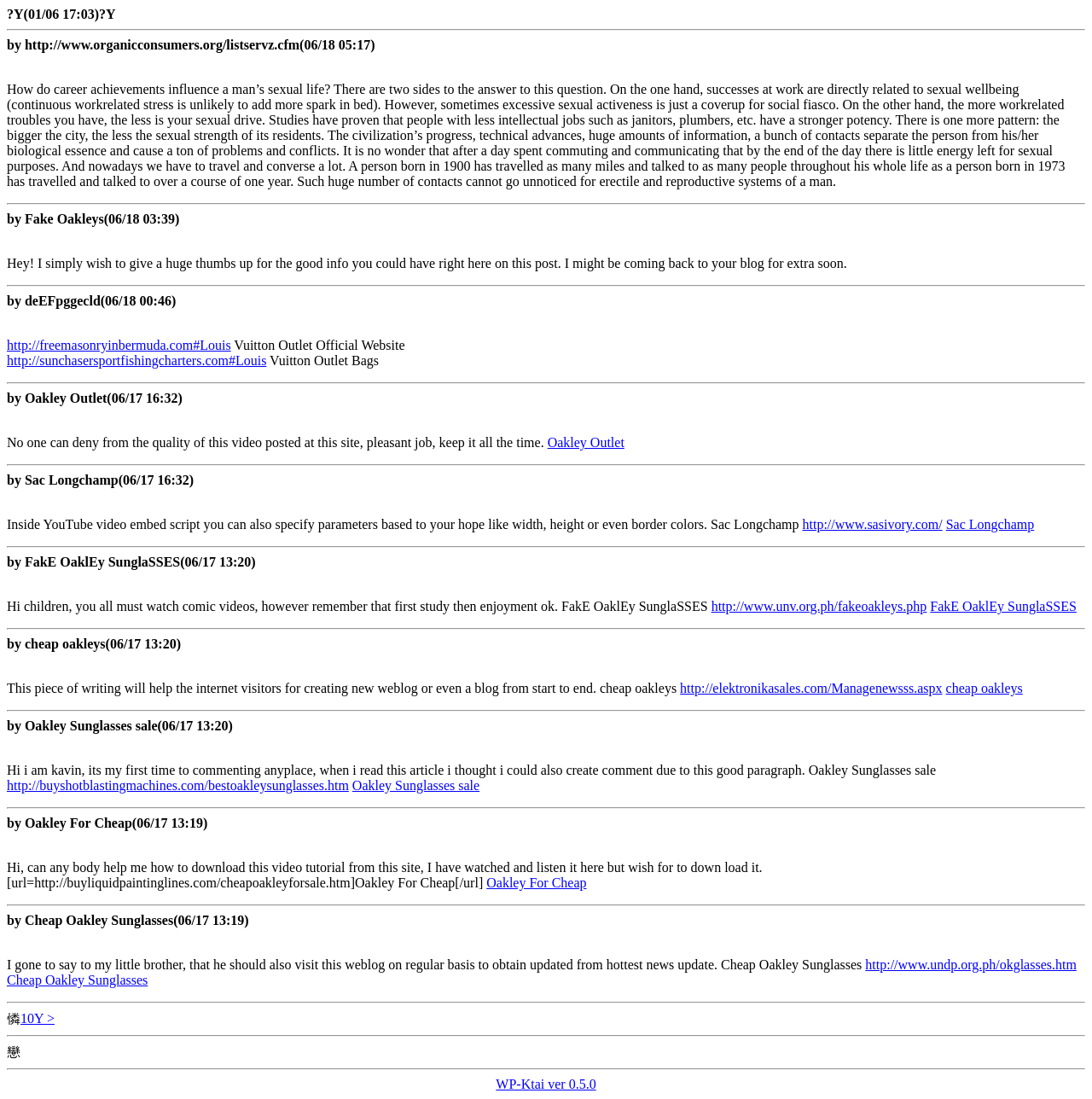Determine the bounding box for the described HTML element: "eric@ericstauffer.com". Ensure the coordinates are four float numbers between 0 and 1 in the format [left, top, right, bottom].

None